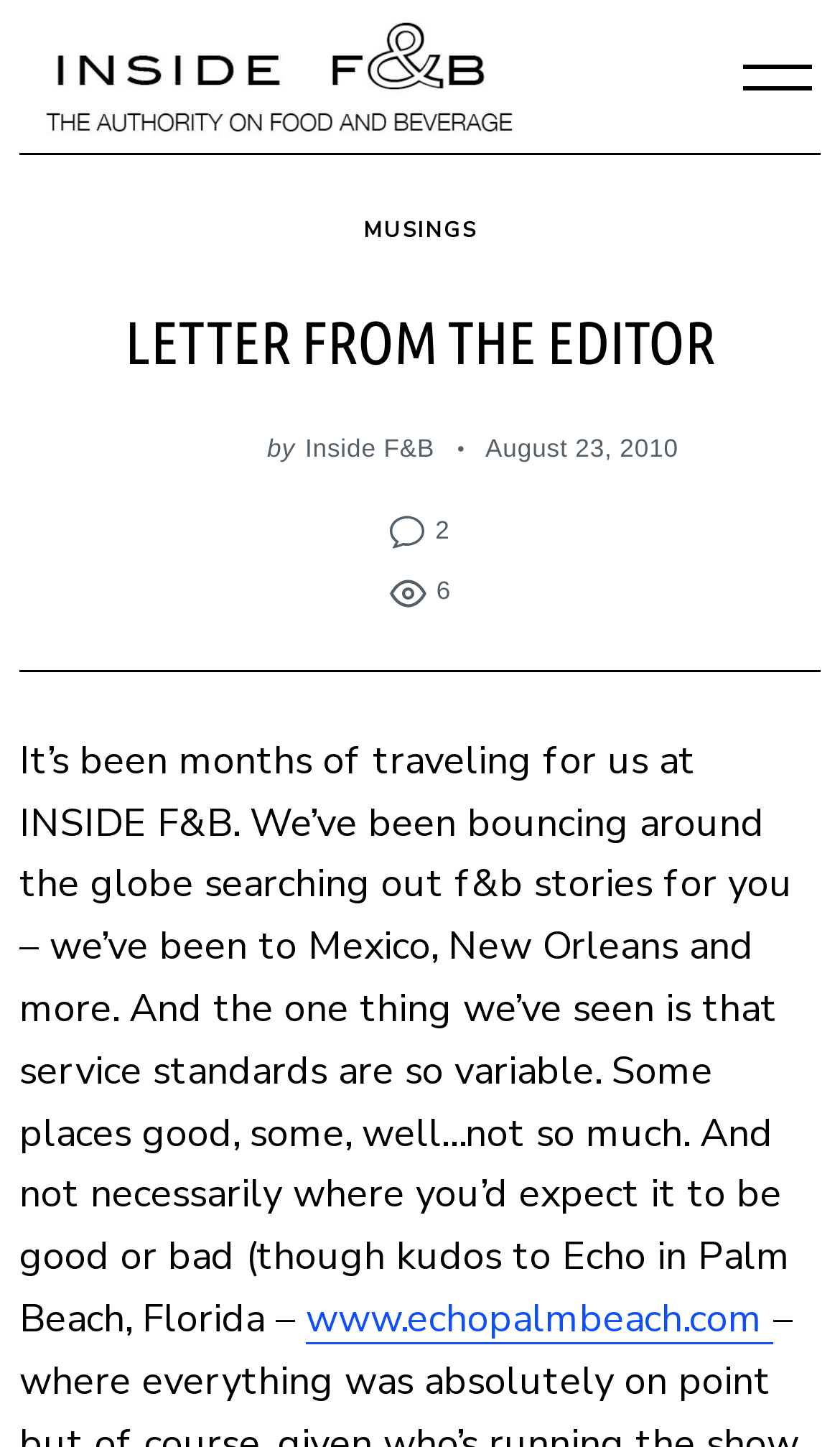Provide a short answer to the following question with just one word or phrase: What is the date of the latest article?

August 23, 2010